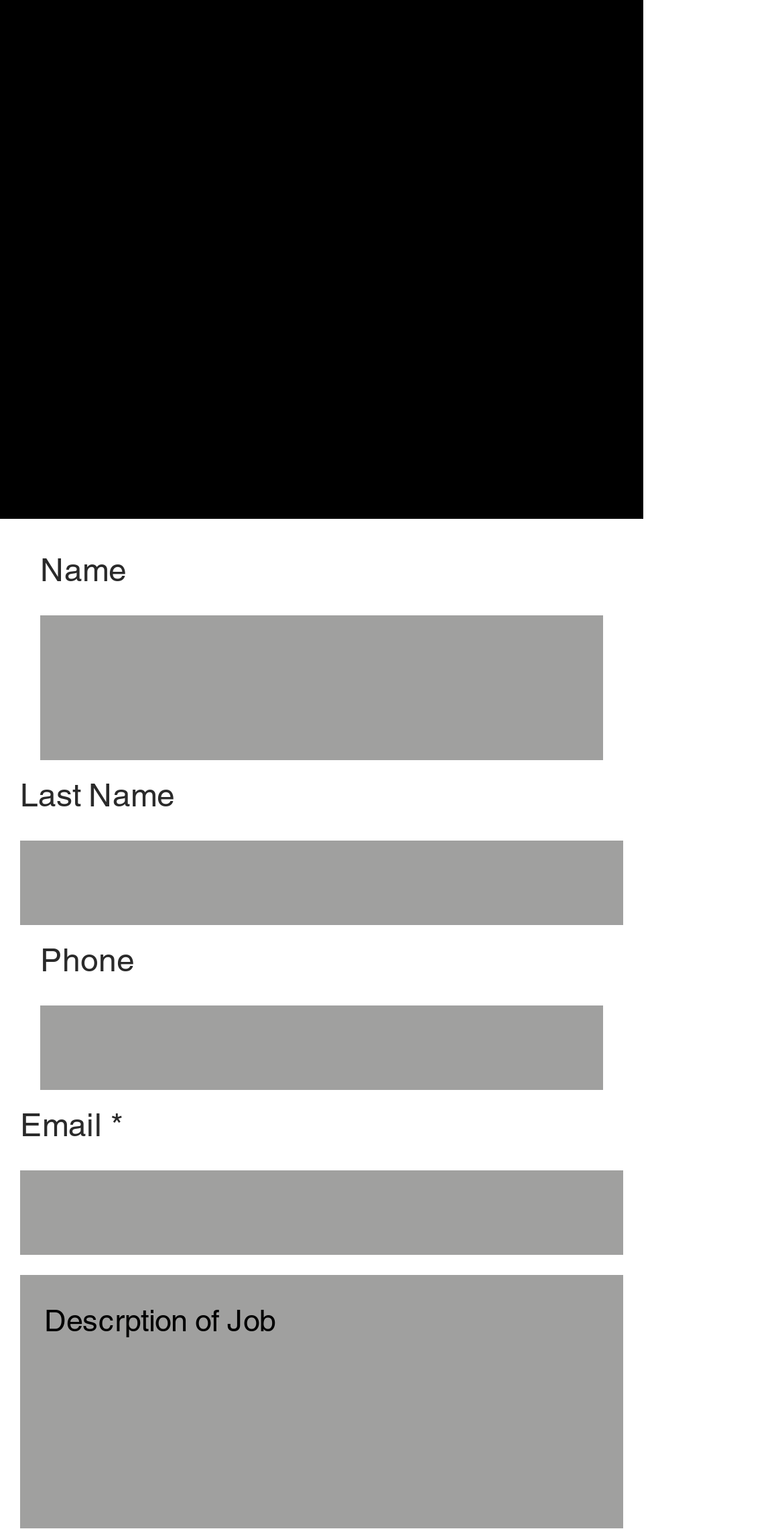Identify the bounding box coordinates for the UI element described by the following text: "placeholder="Descrption of Job"". Provide the coordinates as four float numbers between 0 and 1, in the format [left, top, right, bottom].

[0.026, 0.834, 0.795, 1.0]